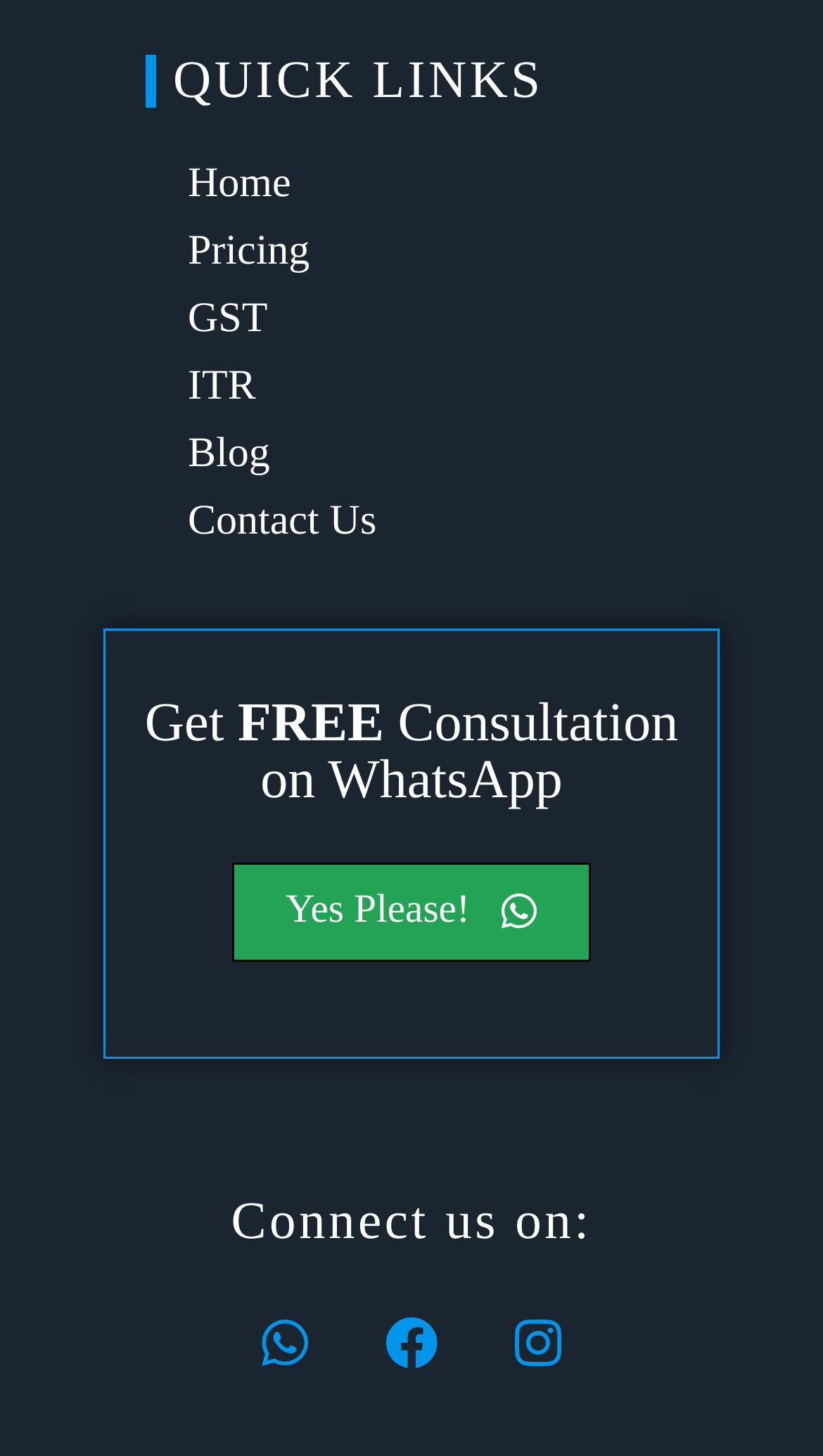Could you highlight the region that needs to be clicked to execute the instruction: "Read the blog"?

[0.177, 0.289, 0.874, 0.335]